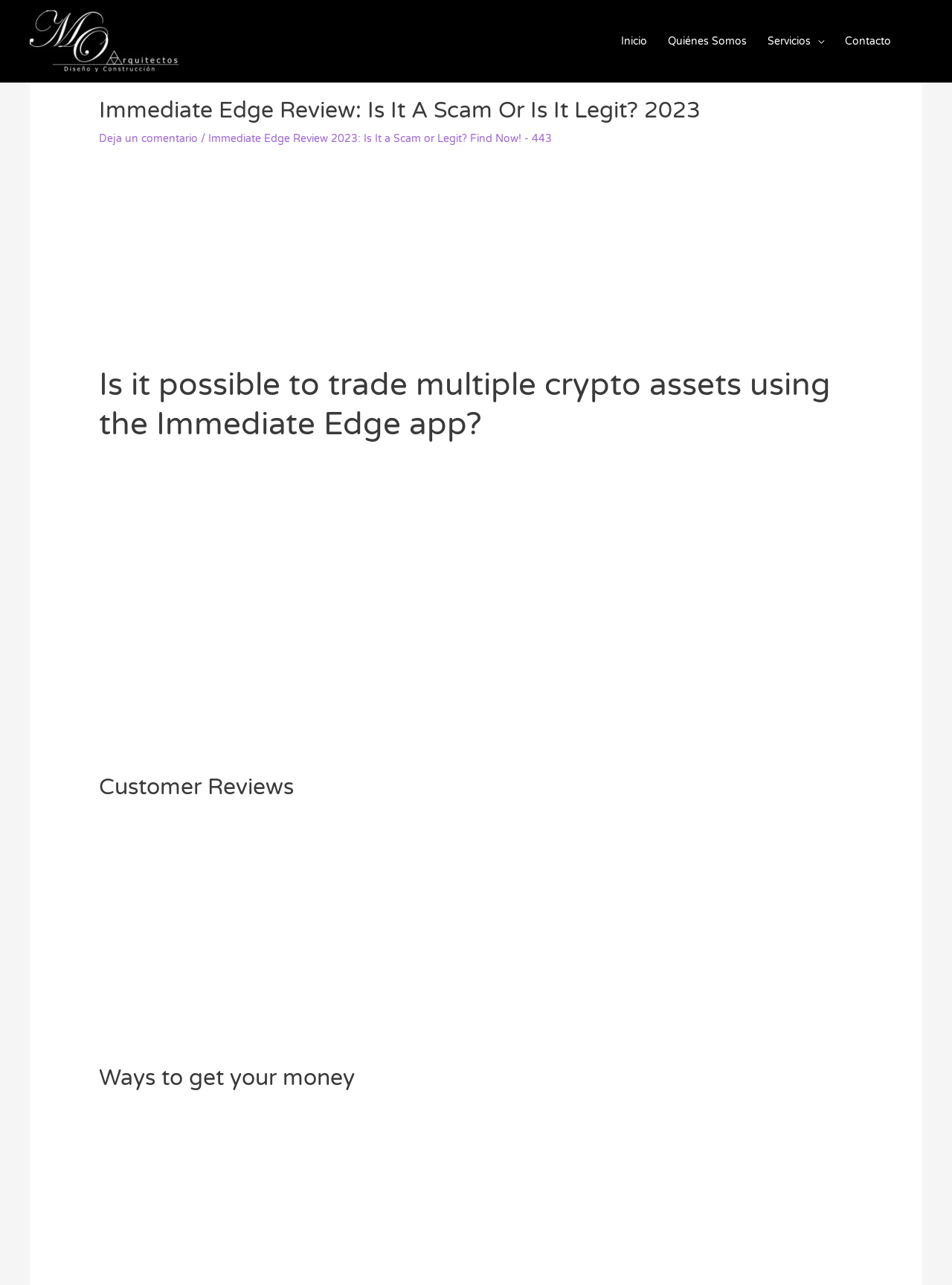Locate and generate the text content of the webpage's heading.

Immediate Edge Review: Is It A Scam Or Is It Legit? 2023